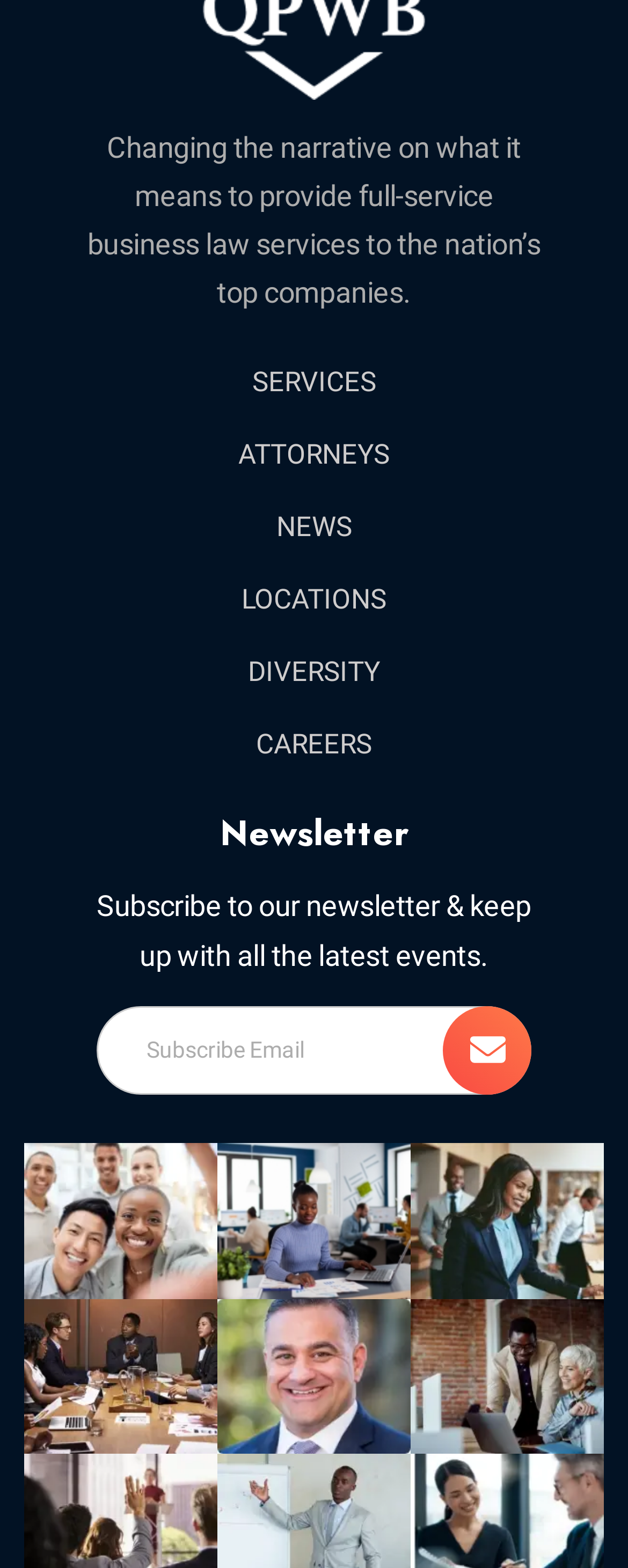Specify the bounding box coordinates of the element's region that should be clicked to achieve the following instruction: "Click on the SERVICES link". The bounding box coordinates consist of four float numbers between 0 and 1, in the format [left, top, right, bottom].

[0.379, 0.233, 0.621, 0.254]